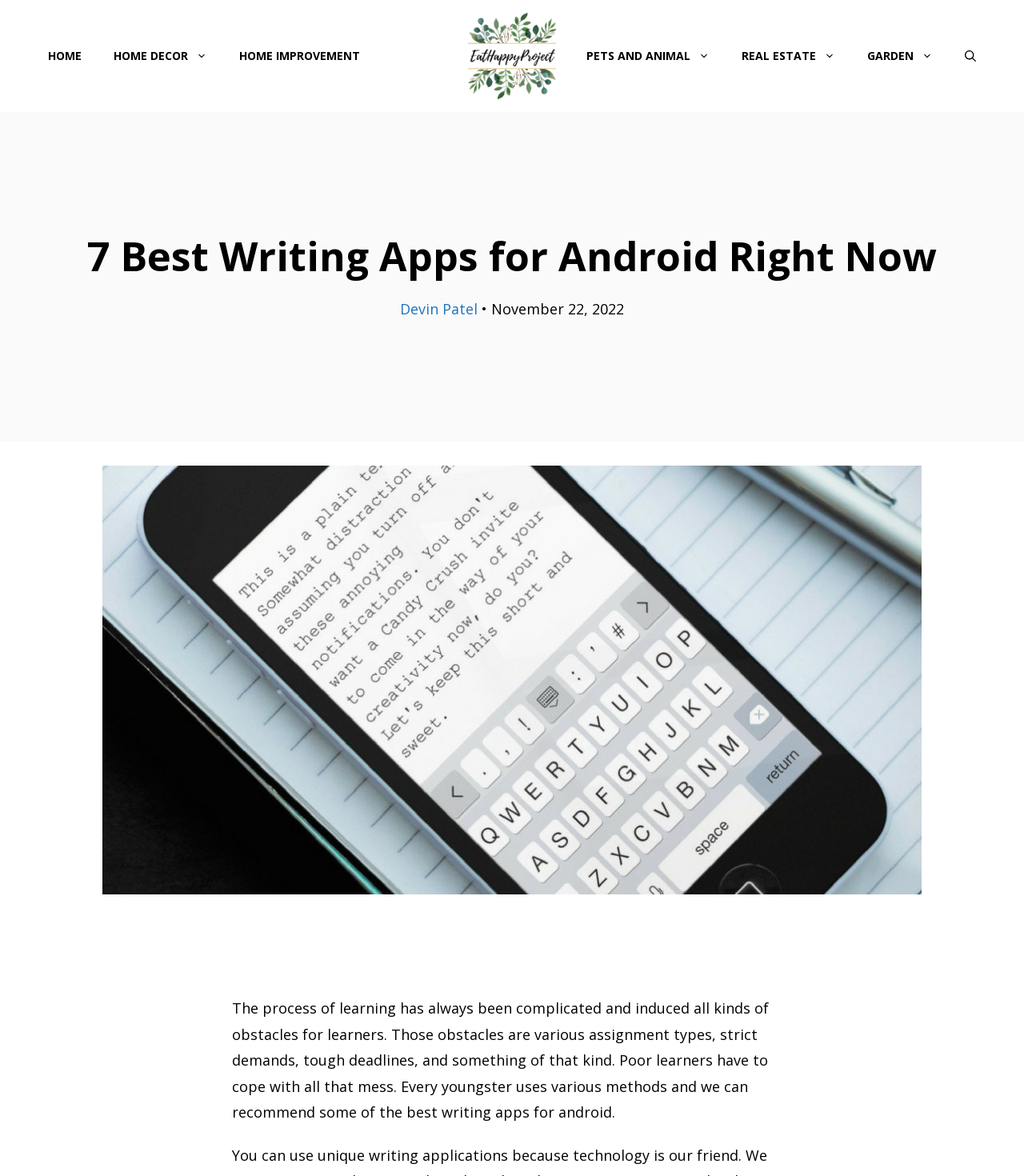Summarize the webpage with intricate details.

The webpage is about a collection of the best writing apps for Android devices. At the top, there is a banner with the site's name and a link to "EatHappyProject" accompanied by an image. Below the banner, there is a primary navigation menu with links to various categories such as "HOME", "HOME DECOR", "HOME IMPROVEMENT", and more.

The main content of the webpage is headed by a title "7 Best Writing Apps for Android Right Now". Below the title, there is a byline with the author's name "Devin Patel" followed by a bullet point and the date "November 22, 2022". 

The main article starts with a paragraph discussing the challenges of learning and how various writing apps can help. The text is positioned in the middle of the page, spanning from the left to the right side, and takes up about half of the page's height.